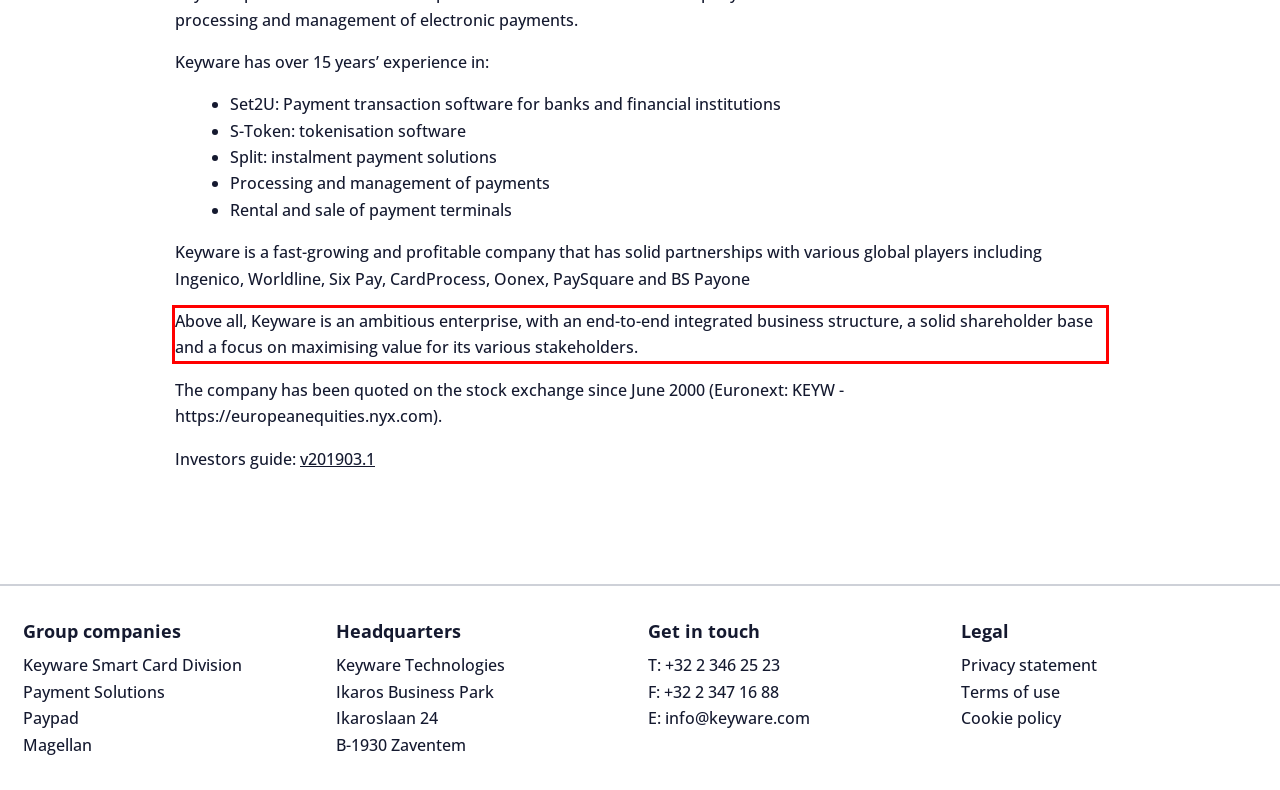Please examine the screenshot of the webpage and read the text present within the red rectangle bounding box.

Above all, Keyware is an ambitious enterprise, with an end-to-end integrated business structure, a solid shareholder base and a focus on maximising value for its various stakeholders.